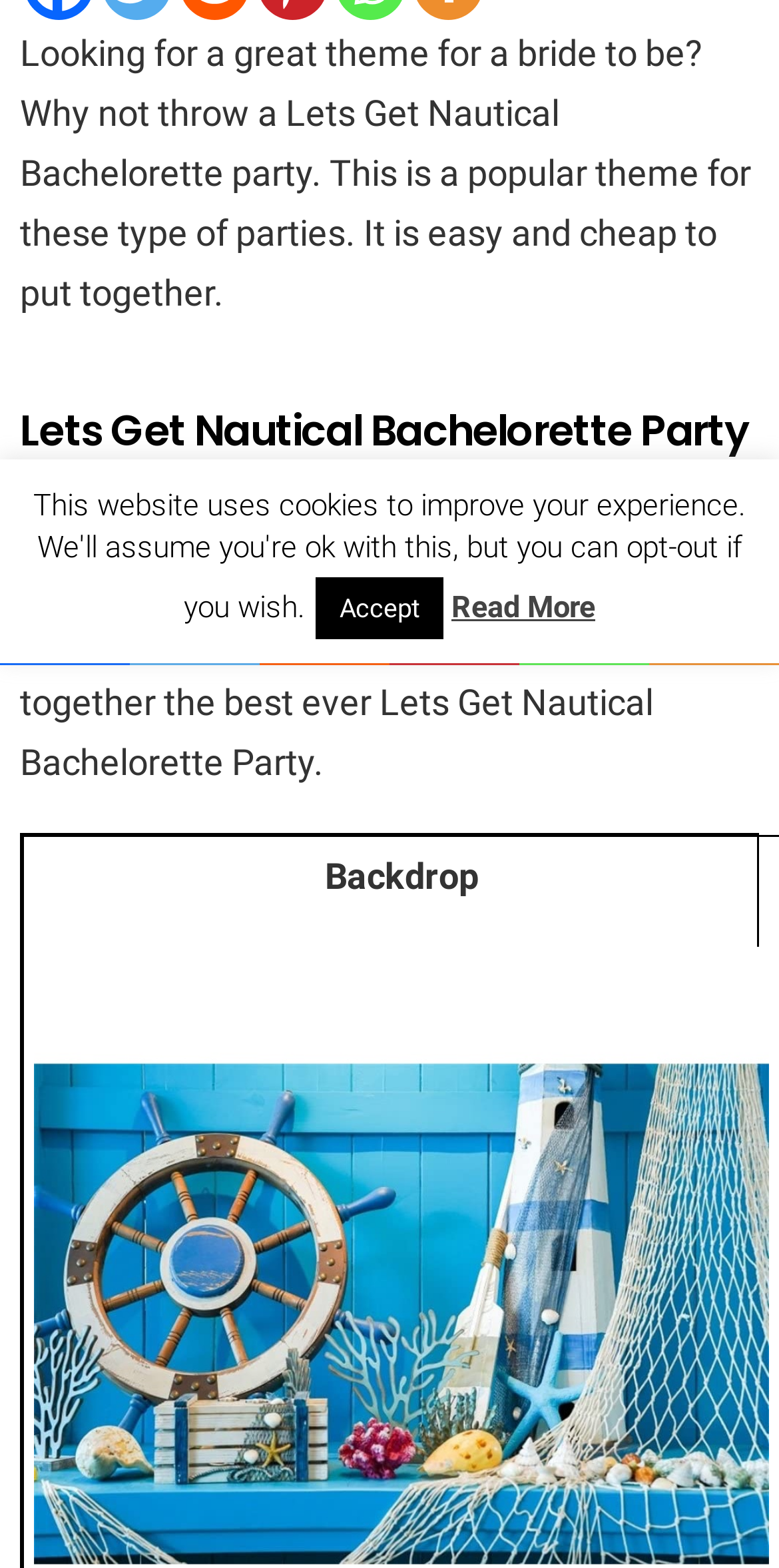Mark the bounding box of the element that matches the following description: "title="More"".

[0.833, 0.373, 1.0, 0.424]